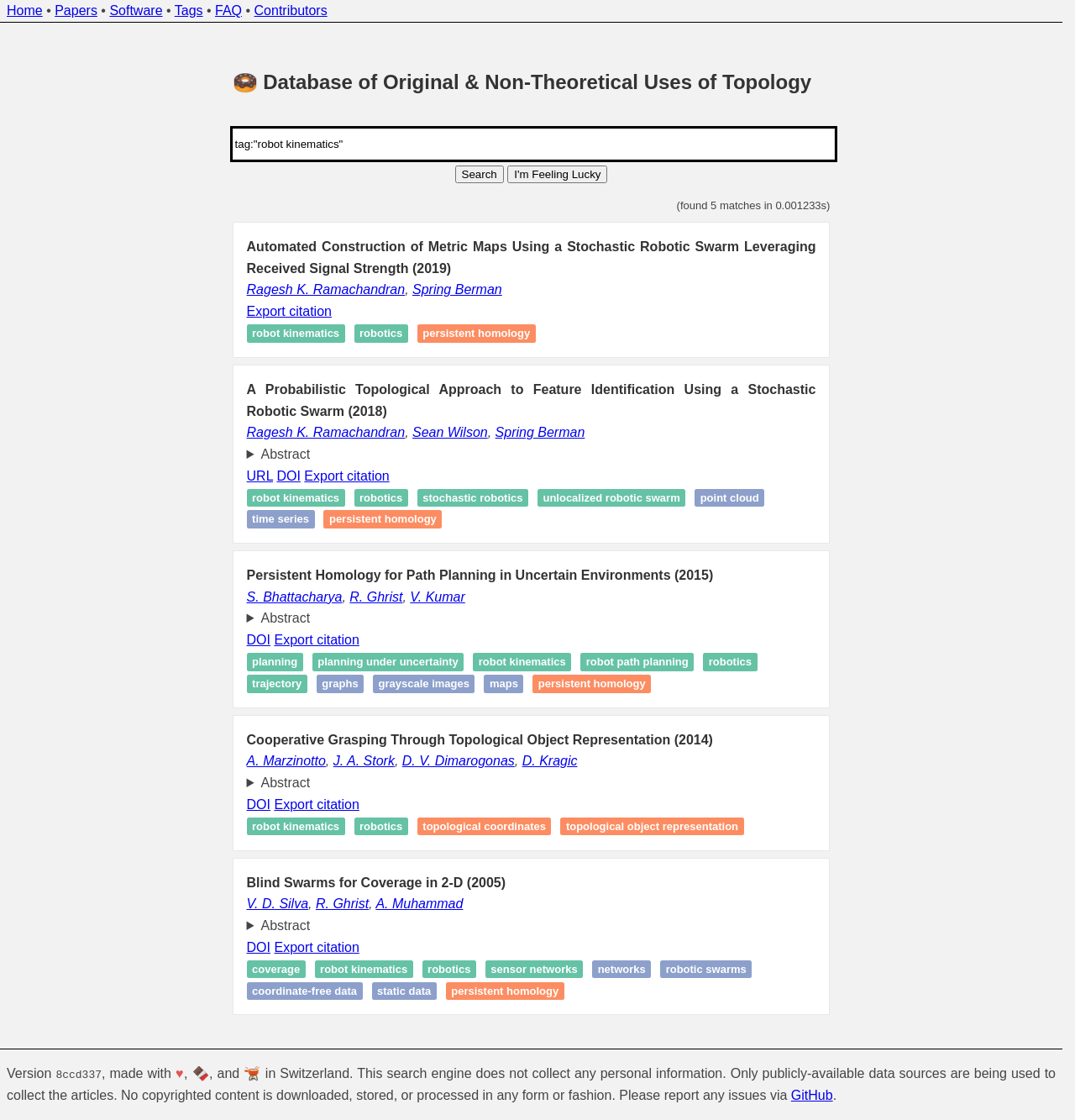Give a detailed account of the webpage.

The webpage is a database of original and non-theoretical uses of topology, titled "DONUT". At the top, there is a navigation menu with links to "Home", "Papers", "Software", "Tags", "FAQ", and "Contributors". Below the menu, there is a main section with a heading that repeats the title of the webpage. 

In the main section, there is a search box with a placeholder text "Search terms" and a "Search" button next to it. Below the search box, there is a message indicating that 5 matches were found in 0.001233 seconds. 

The main section is divided into four articles, each with a heading, authors, and details. The articles are listed in a vertical order, with the first article at the top and the fourth article at the bottom. Each article has a heading, followed by a list of authors, and then a details section. The details section includes a disclosure triangle to expand or collapse the abstract, followed by links to the URL, DOI, and export citation. 

Each article also has a list of tags or keywords, which are links to related topics. The tags are listed in a horizontal order, with multiple tags on the same line. The tags include topics such as "robot kinematics", "robotics", "persistent homology", and "planning under uncertainty".